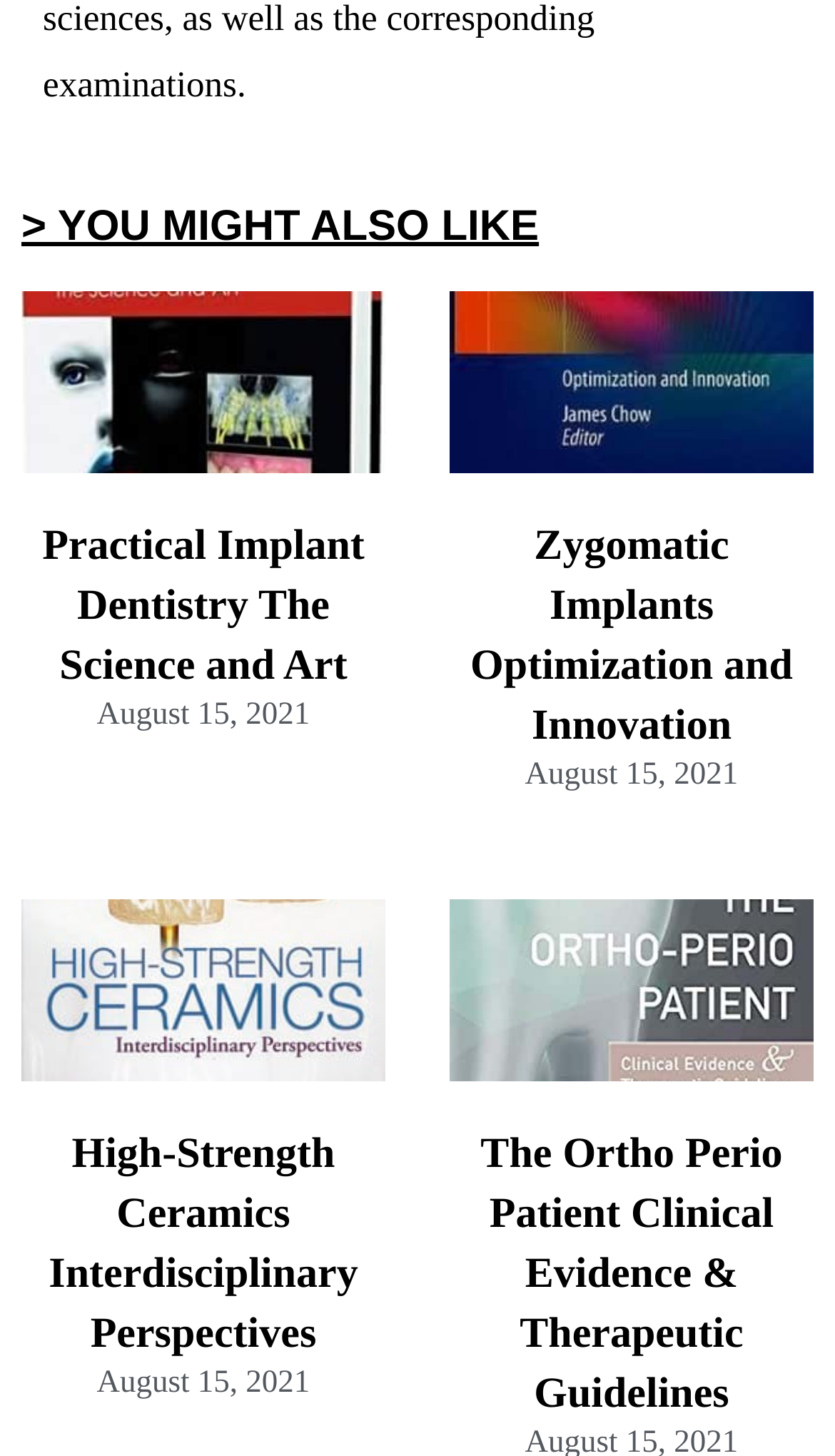Are the articles divided into separate sections or columns?
Refer to the image and provide a concise answer in one word or phrase.

Yes